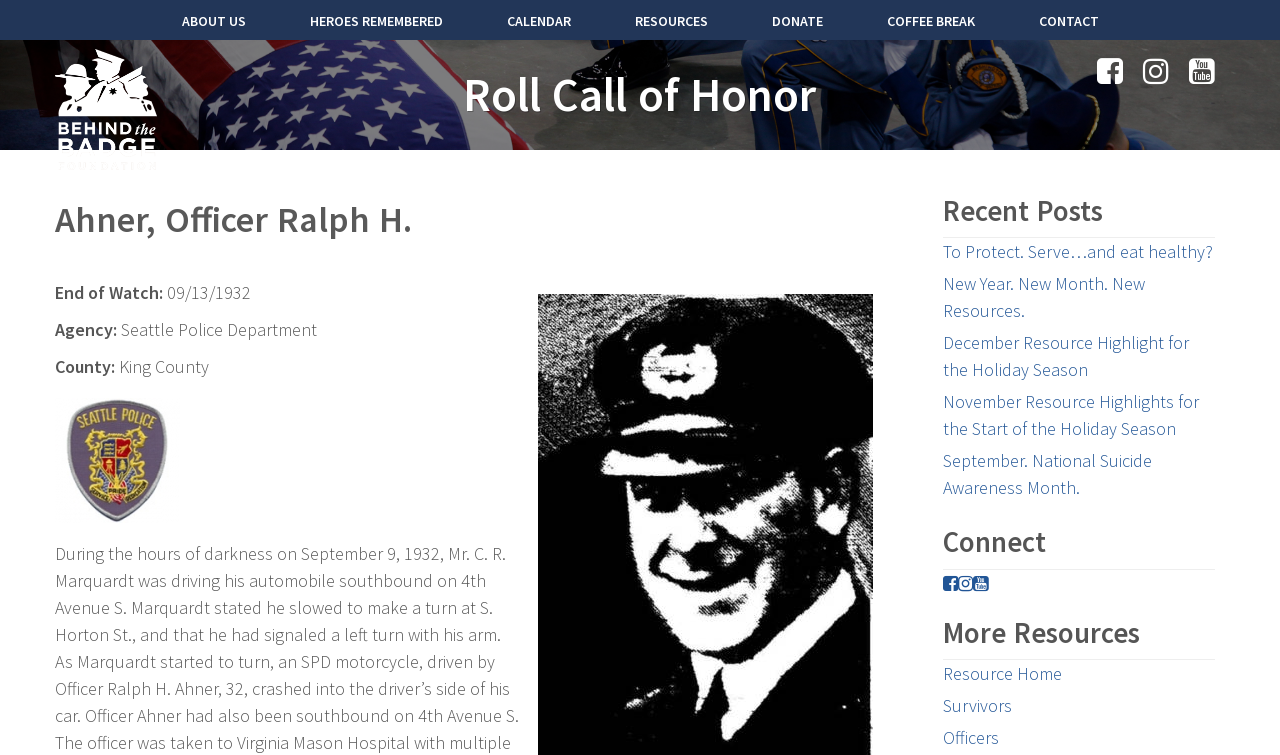Find the bounding box coordinates of the area to click in order to follow the instruction: "View Recent Posts".

[0.736, 0.252, 0.949, 0.316]